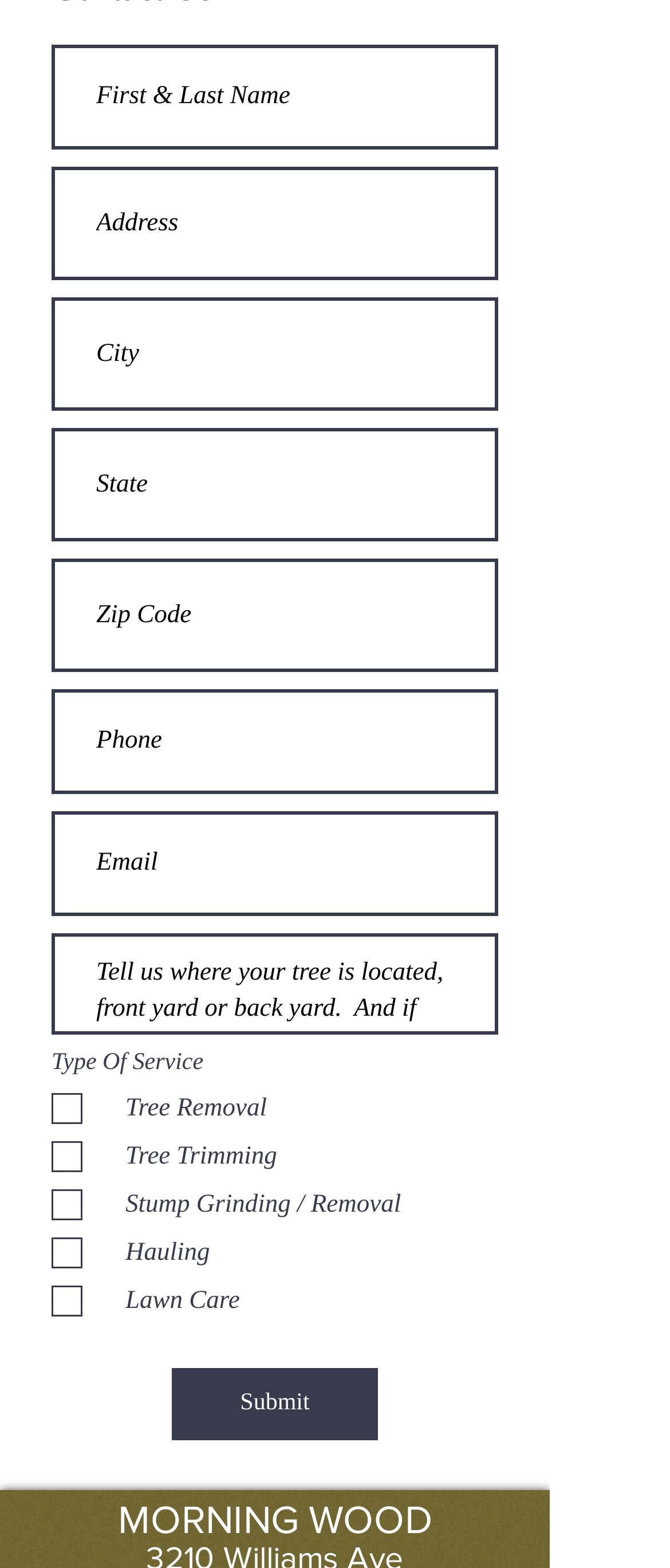Please find the bounding box coordinates of the section that needs to be clicked to achieve this instruction: "Select tree removal service".

[0.077, 0.7, 0.11, 0.714]